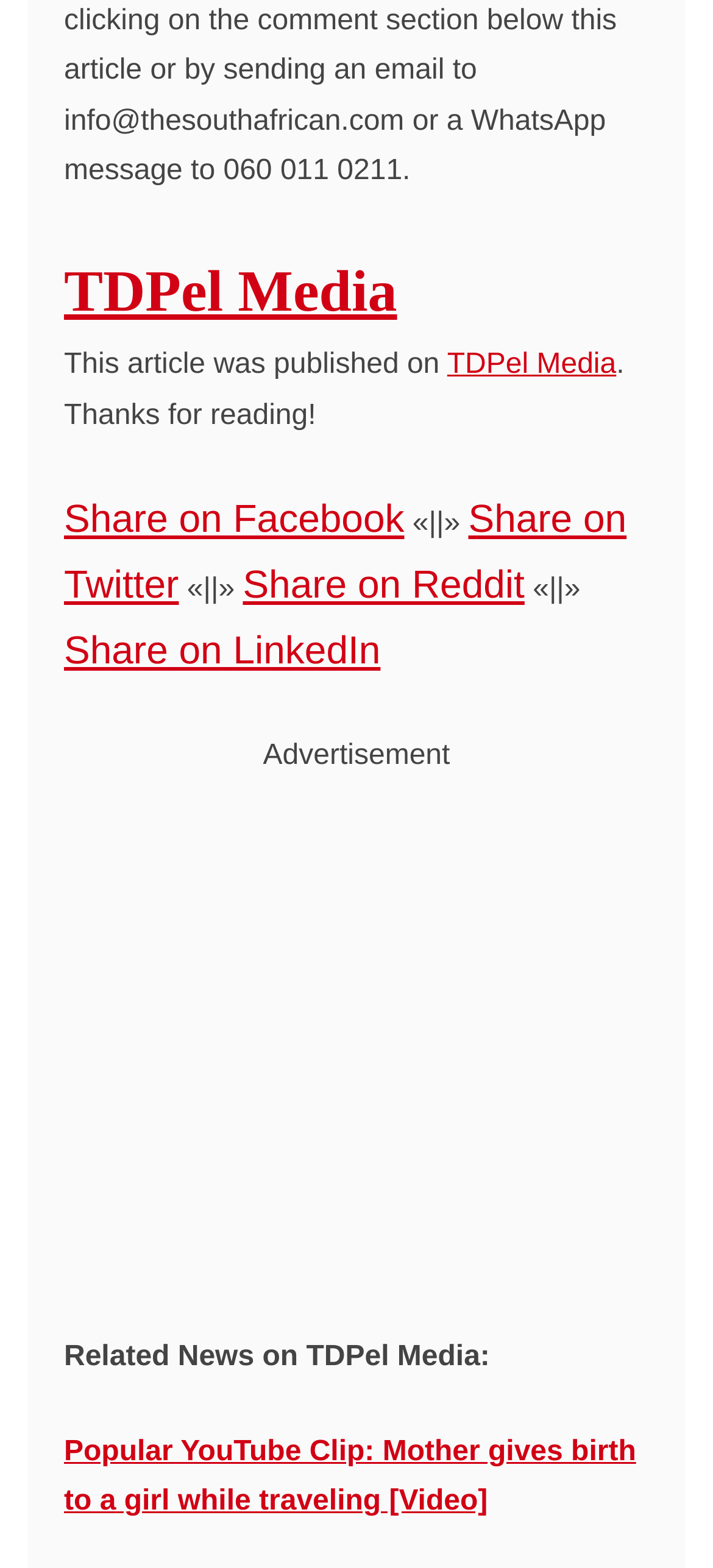Find the bounding box coordinates of the clickable area that will achieve the following instruction: "Download the Vital Signs App".

[0.09, 0.795, 0.91, 0.814]